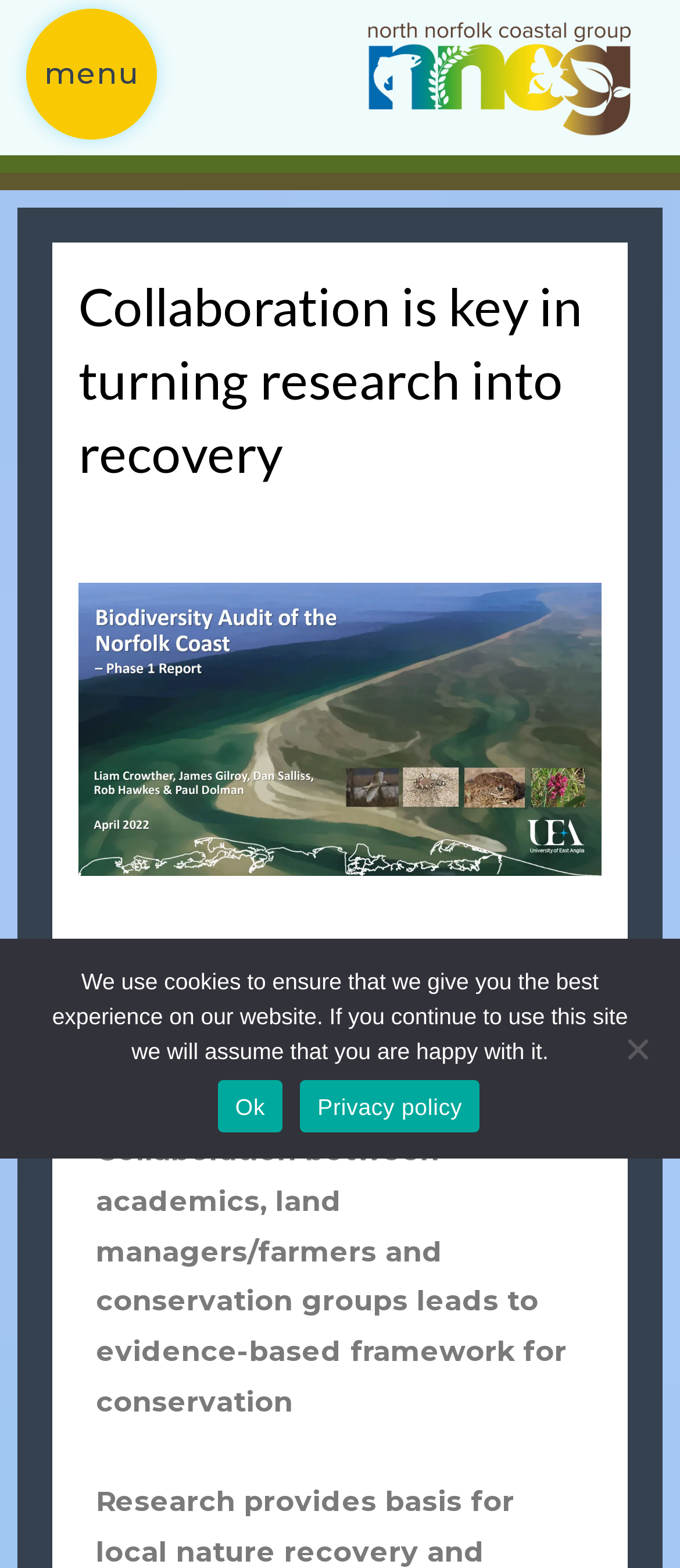Convey a detailed summary of the webpage, mentioning all key elements.

The webpage is about the North Norfolk Coastal Group, with a focus on collaboration in turning research into recovery. At the top left, there is a menu link. On the top right, there is another link with no text. Below these links, there is a title "Collaboration is key in turning research into recovery" that spans most of the width of the page. 

Below the title, there are two paragraphs of text. The first paragraph discusses the importance of Norfolk coastal habitats for biodiversity. The second paragraph explains how collaboration between academics, land managers, farmers, and conservation groups leads to an evidence-based framework for conservation. 

At the bottom of the page, there is a cookie notice dialog box that is not currently in focus. The dialog box contains a message about the use of cookies on the website, with an "Ok" button and a link to the privacy policy on the right side. On the left side of the dialog box, there is a "No" button.